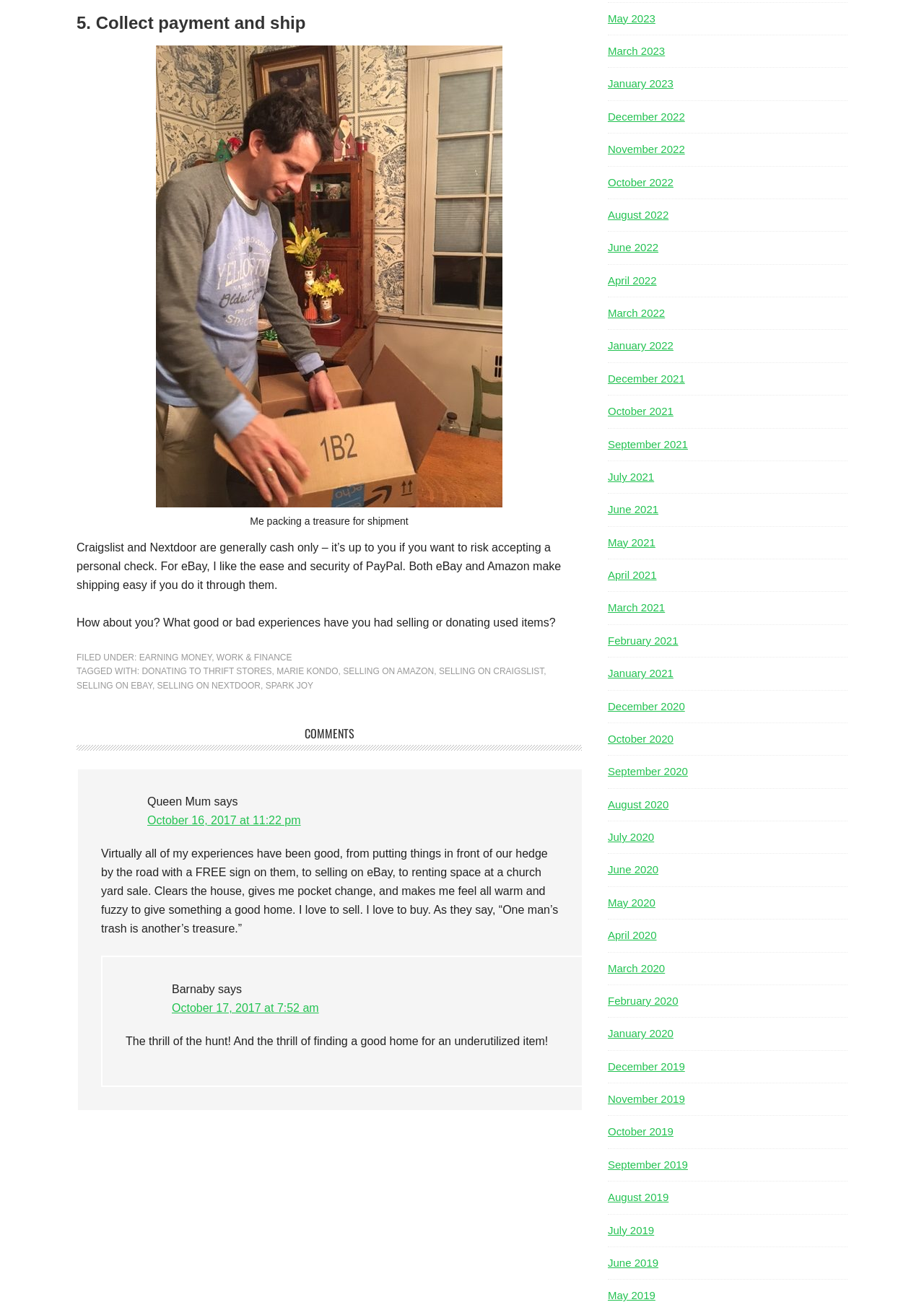Locate the bounding box for the described UI element: "Work & Finance". Ensure the coordinates are four float numbers between 0 and 1, formatted as [left, top, right, bottom].

[0.234, 0.498, 0.316, 0.506]